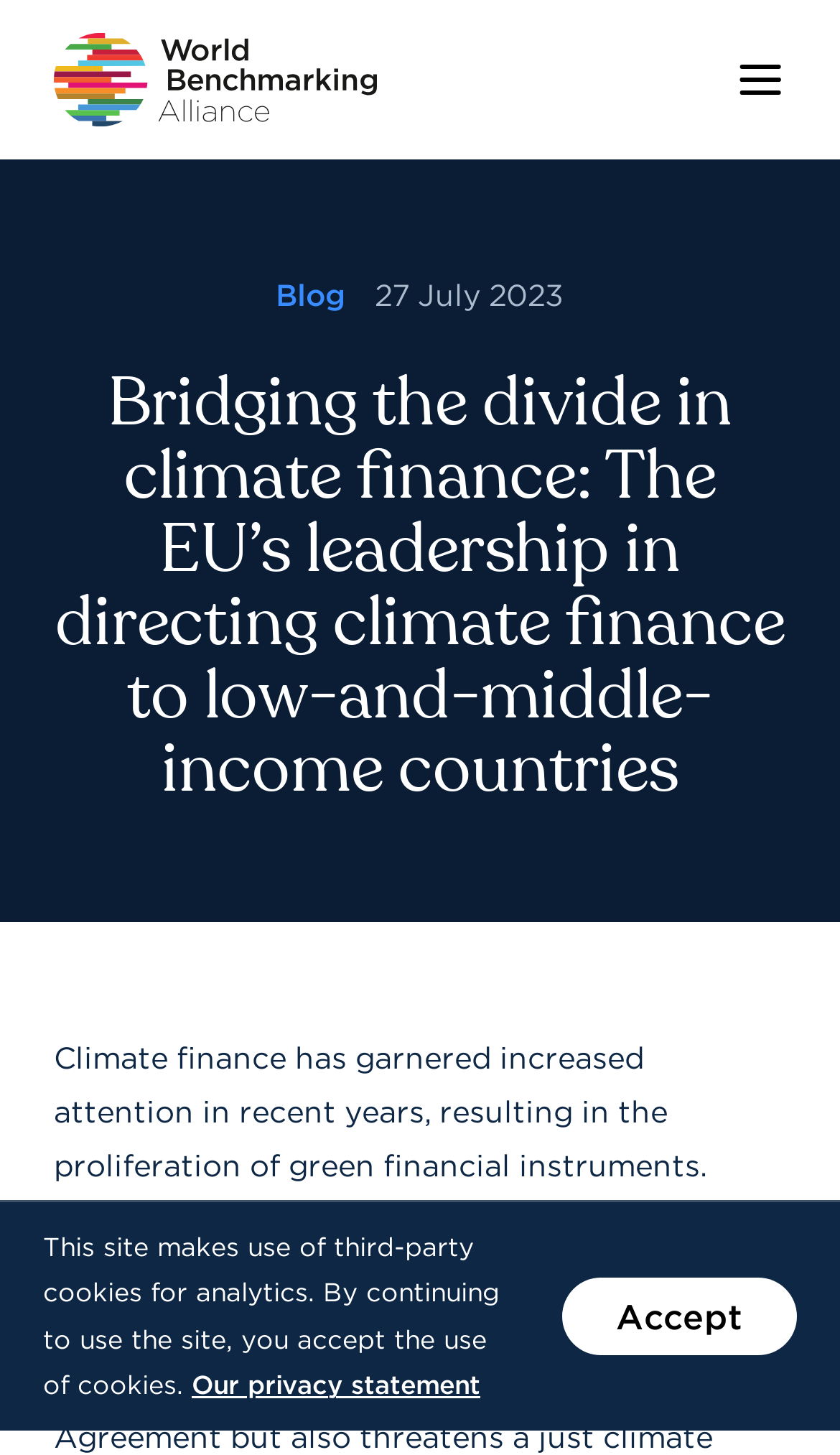Please find the bounding box for the UI component described as follows: "Accept".

[0.669, 0.878, 0.949, 0.931]